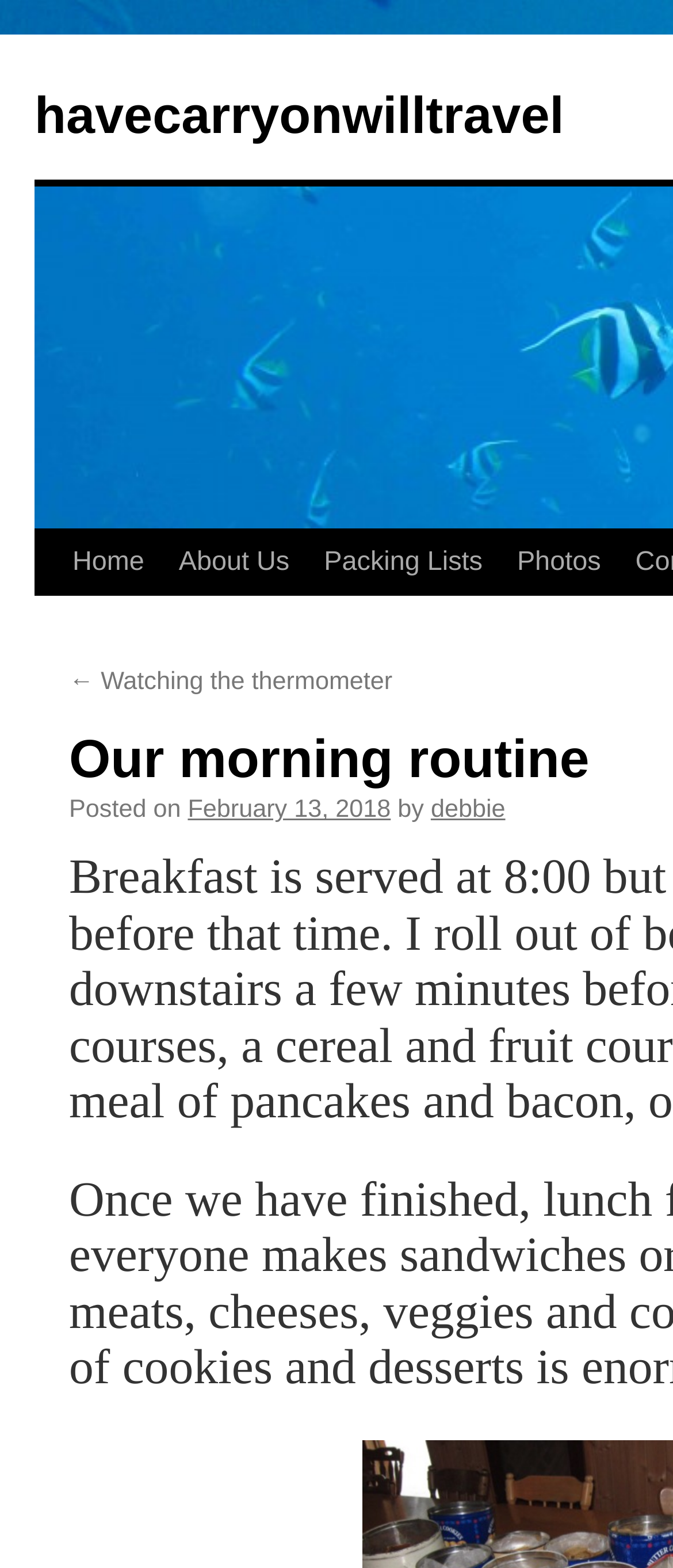Provide the text content of the webpage's main heading.

Our morning routine